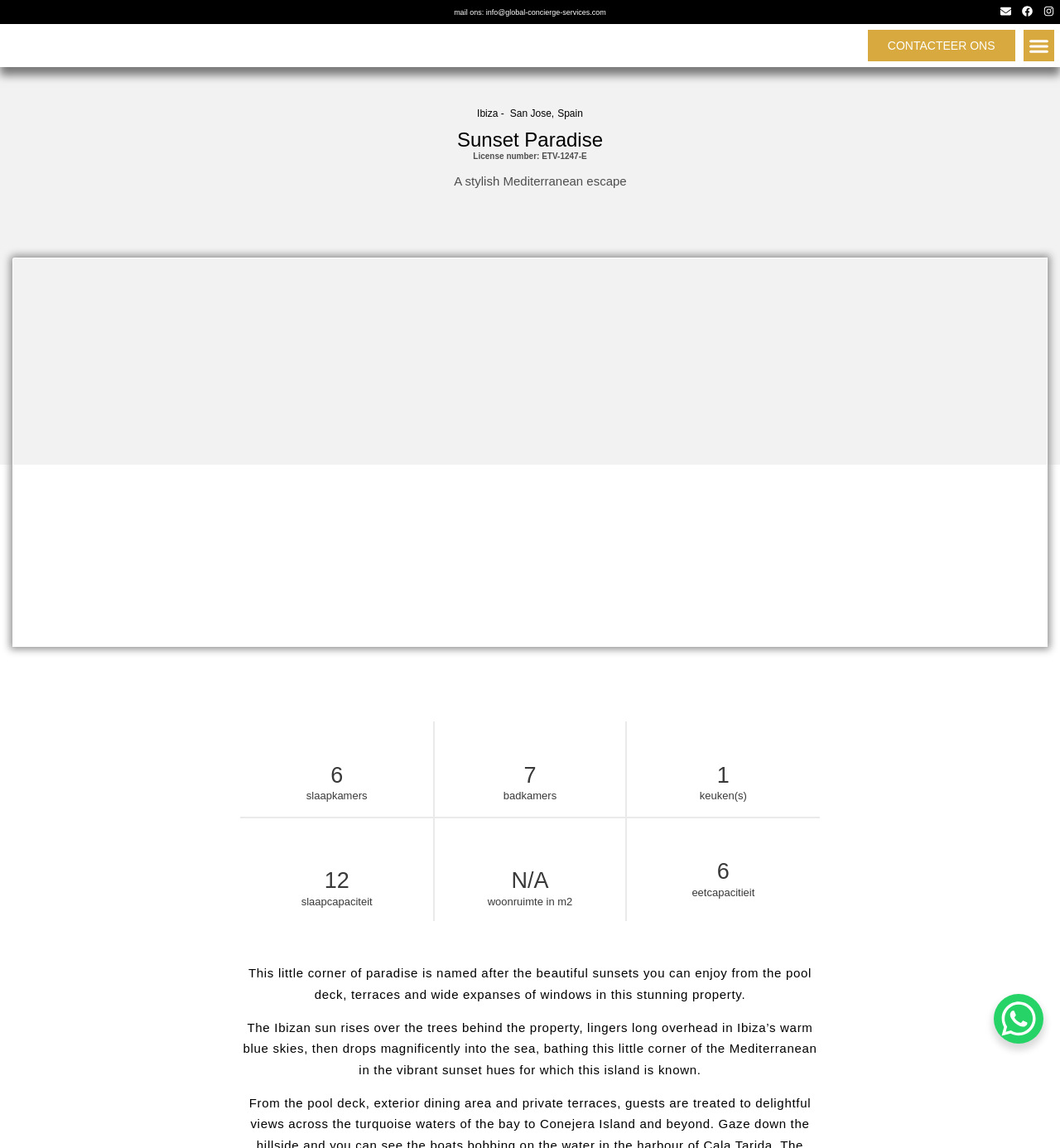Construct a comprehensive caption that outlines the webpage's structure and content.

The webpage appears to be a property listing for a luxurious villa in Ibiza, Spain. At the top of the page, there are social media links to Facebook and Instagram, accompanied by their respective icons. Next to these links, there is a button to toggle the menu. On the top-right corner, there is a link to contact the concierge service via email.

The main content of the page is divided into two sections. The first section displays the property's details, including its location, license number, and a brief description. The property's name, "Sunset Paradise," is prominently displayed in a large font. Below this, there is a static text describing the property as a "stylish Mediterranean escape."

The second section appears to be a table or a list of the property's features, including the number of bedrooms, bathrooms, kitchens, and sleeping capacity. There is also an image of a dining table, which likely represents the dining capacity. Each feature is accompanied by a corresponding value or description.

Below the property's features, there is a brief description of the villa, highlighting its unique selling points, such as its stunning sunsets and expansive windows. The text is divided into two paragraphs, with the first paragraph describing the villa's sunsets and the second paragraph elaborating on the experience of watching the sun rise and set in Ibiza.

Finally, at the bottom of the page, there is a link to initiate a WhatsApp chat with the concierge service.